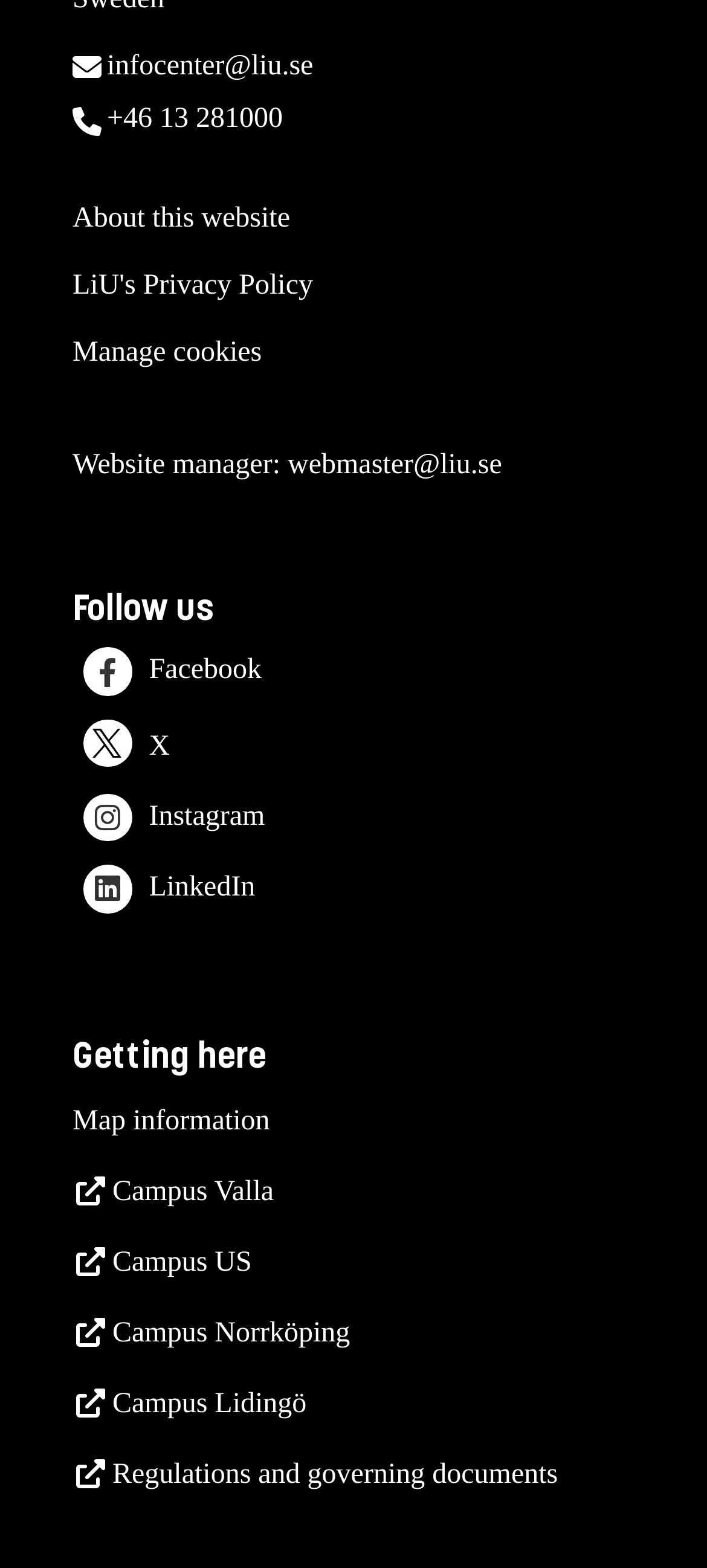Find the bounding box coordinates of the clickable area required to complete the following action: "Visit LiU's website".

[0.151, 0.032, 0.443, 0.052]